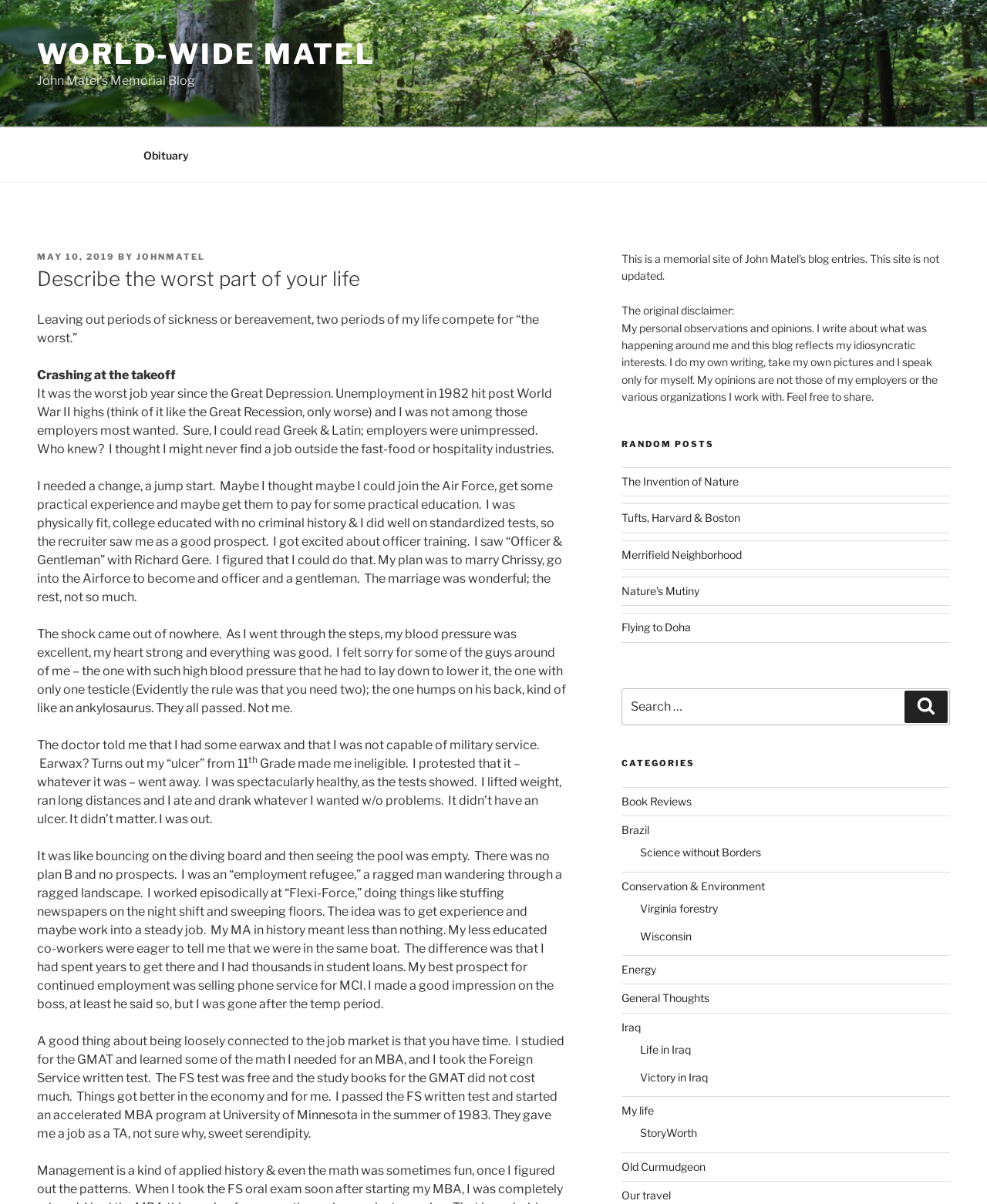What is the purpose of the search box?
From the image, respond using a single word or phrase.

Search for posts